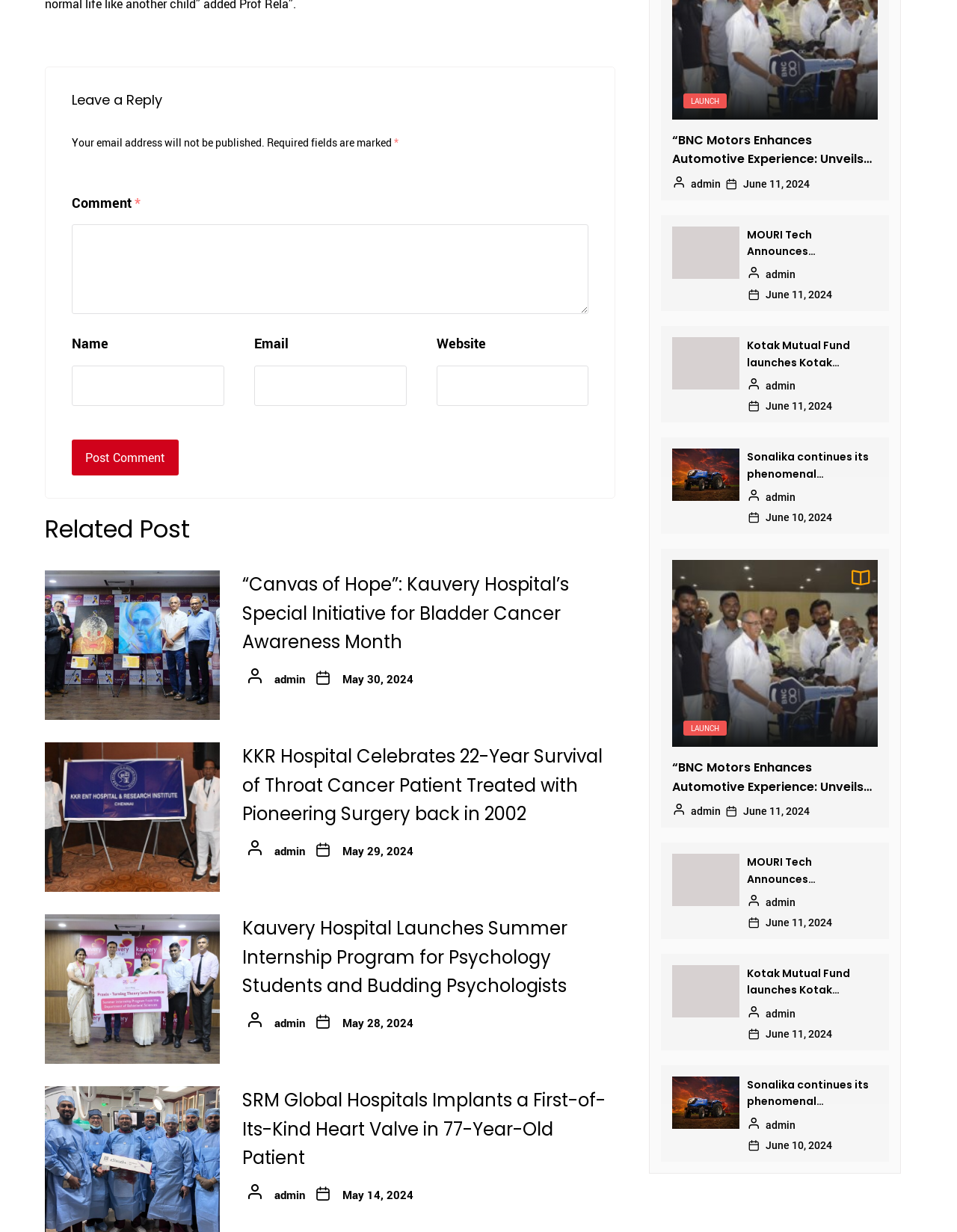What is the topic of the first related post?
From the details in the image, provide a complete and detailed answer to the question.

The first related post is titled '“Canvas of Hope”: Kauvery Hospital’s Special Initiative for Bladder Cancer Awareness Month', which suggests that the topic is related to Bladder Cancer Awareness Month.